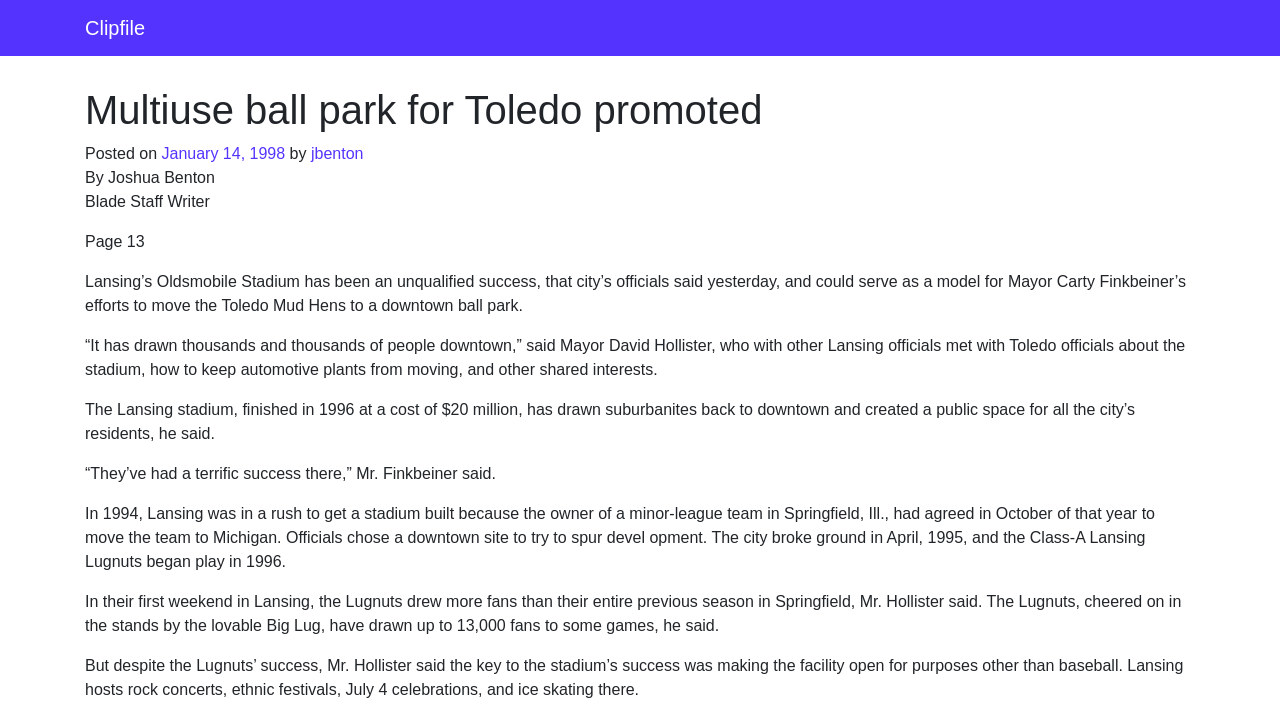What is the name of the minor-league team that moved to Michigan?
Answer the question with a thorough and detailed explanation.

The article states that in 1994, the owner of a minor-league team in Springfield, Ill., had agreed to move the team to Michigan, and the team was later named the Lansing Lugnuts.